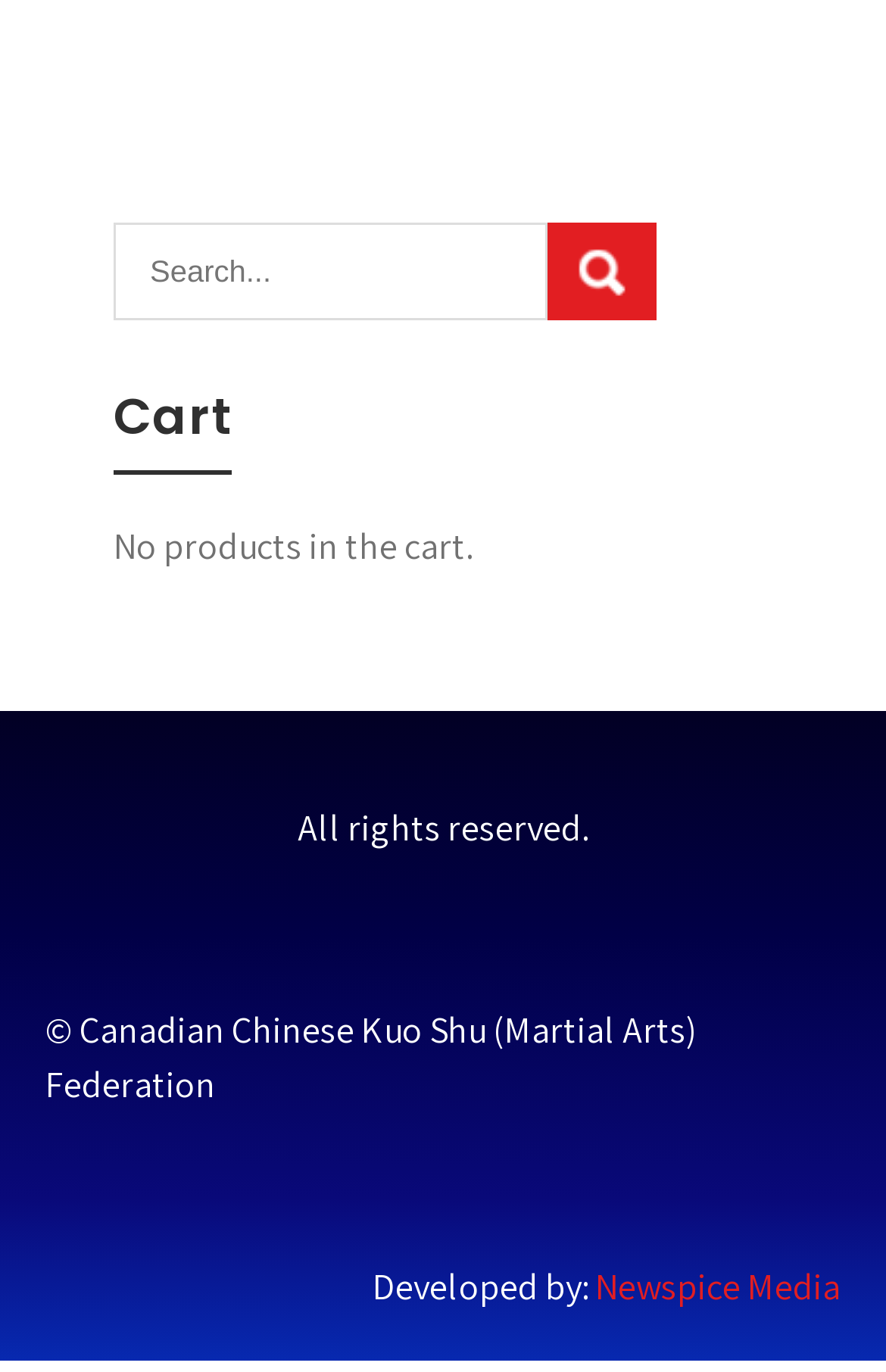Identify the bounding box for the given UI element using the description provided. Coordinates should be in the format (top-left x, top-left y, bottom-right x, bottom-right y) and must be between 0 and 1. Here is the description: Newspice Media

[0.672, 0.921, 0.949, 0.956]